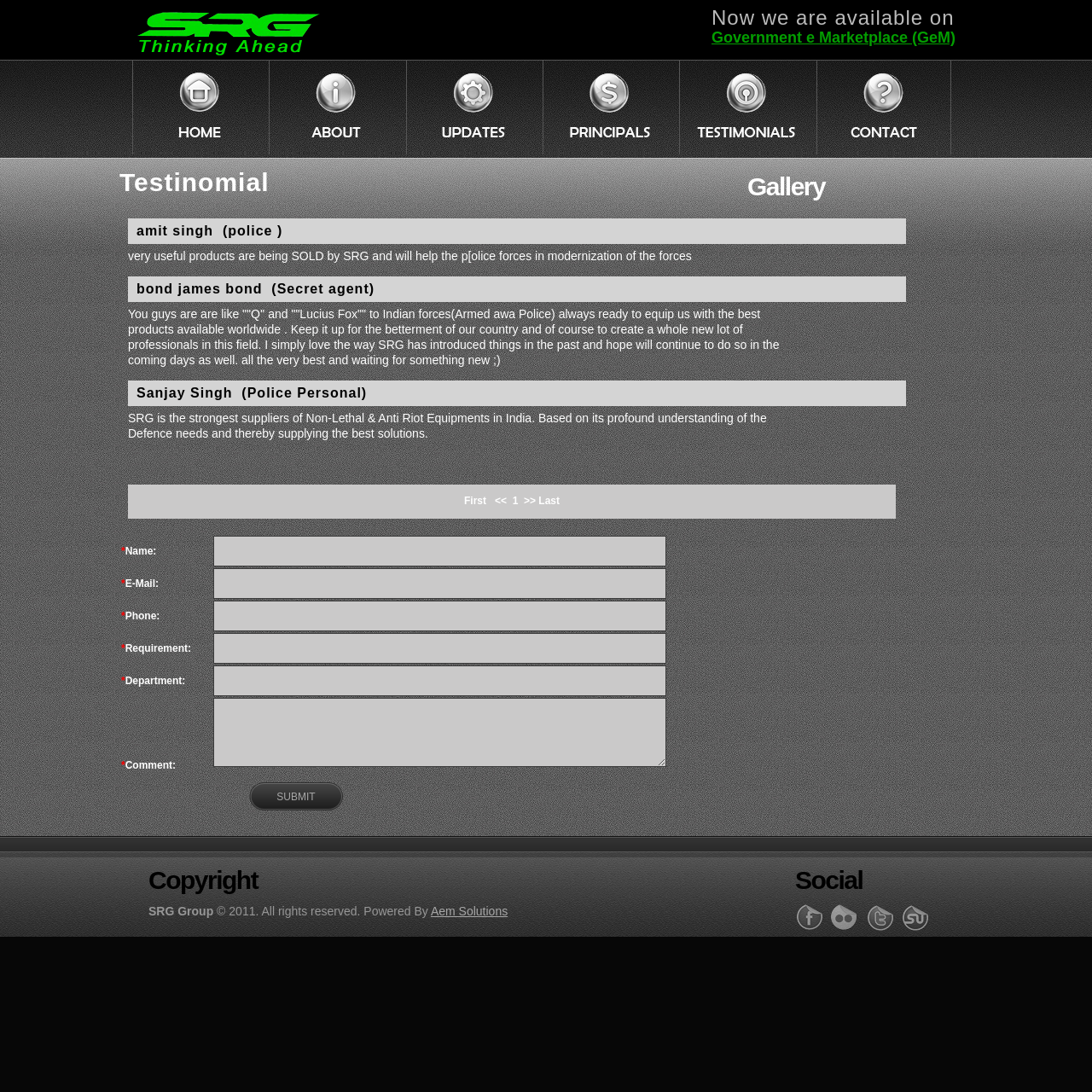Can you specify the bounding box coordinates of the area that needs to be clicked to fulfill the following instruction: "Click on the first testimonial"?

[0.125, 0.205, 0.259, 0.218]